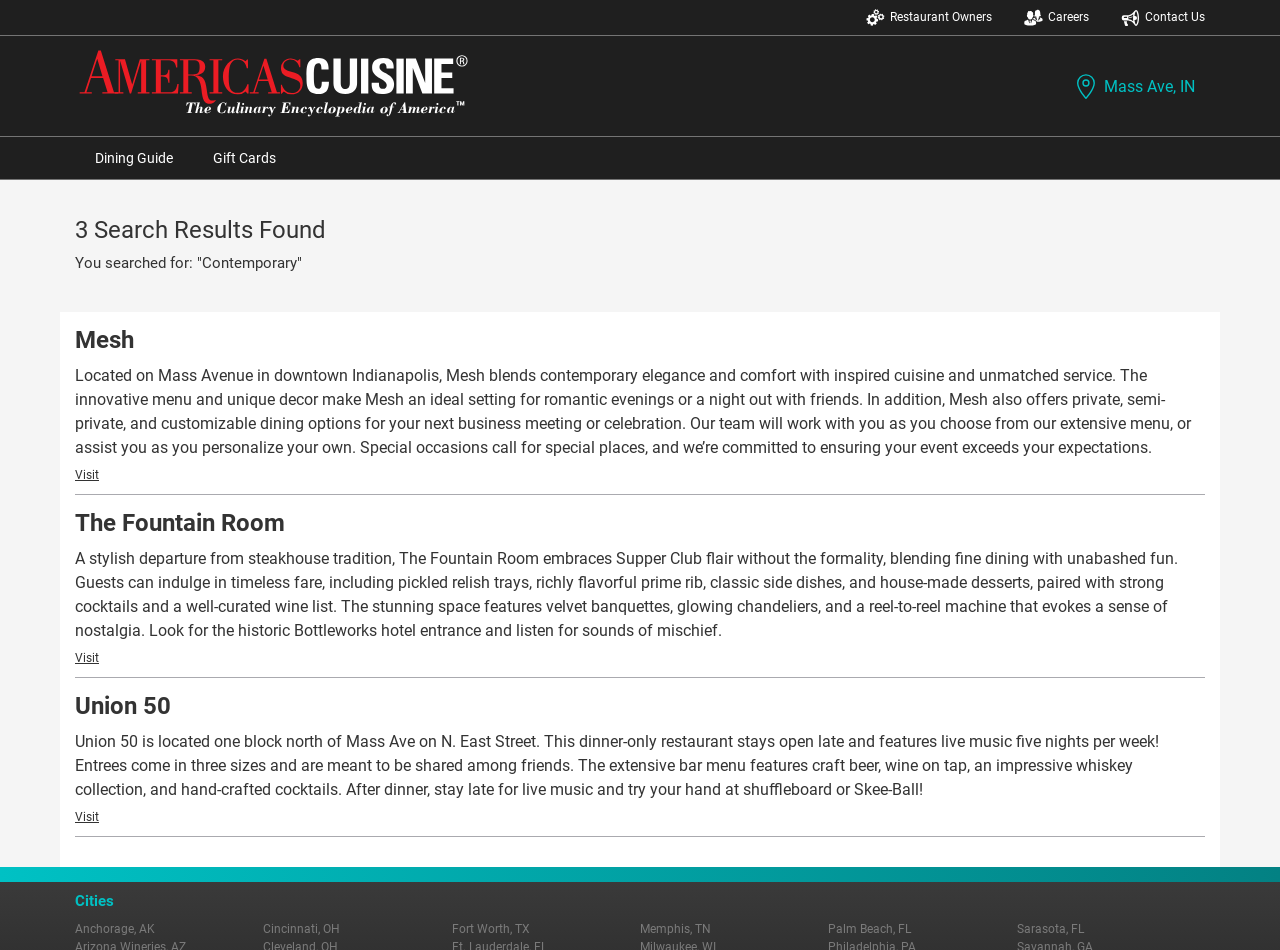What is the location of Union 50?
Carefully examine the image and provide a detailed answer to the question.

The answer can be found in the static text element that describes Union 50, which mentions its location as 'one block north of Mass Ave on N. East Street'.